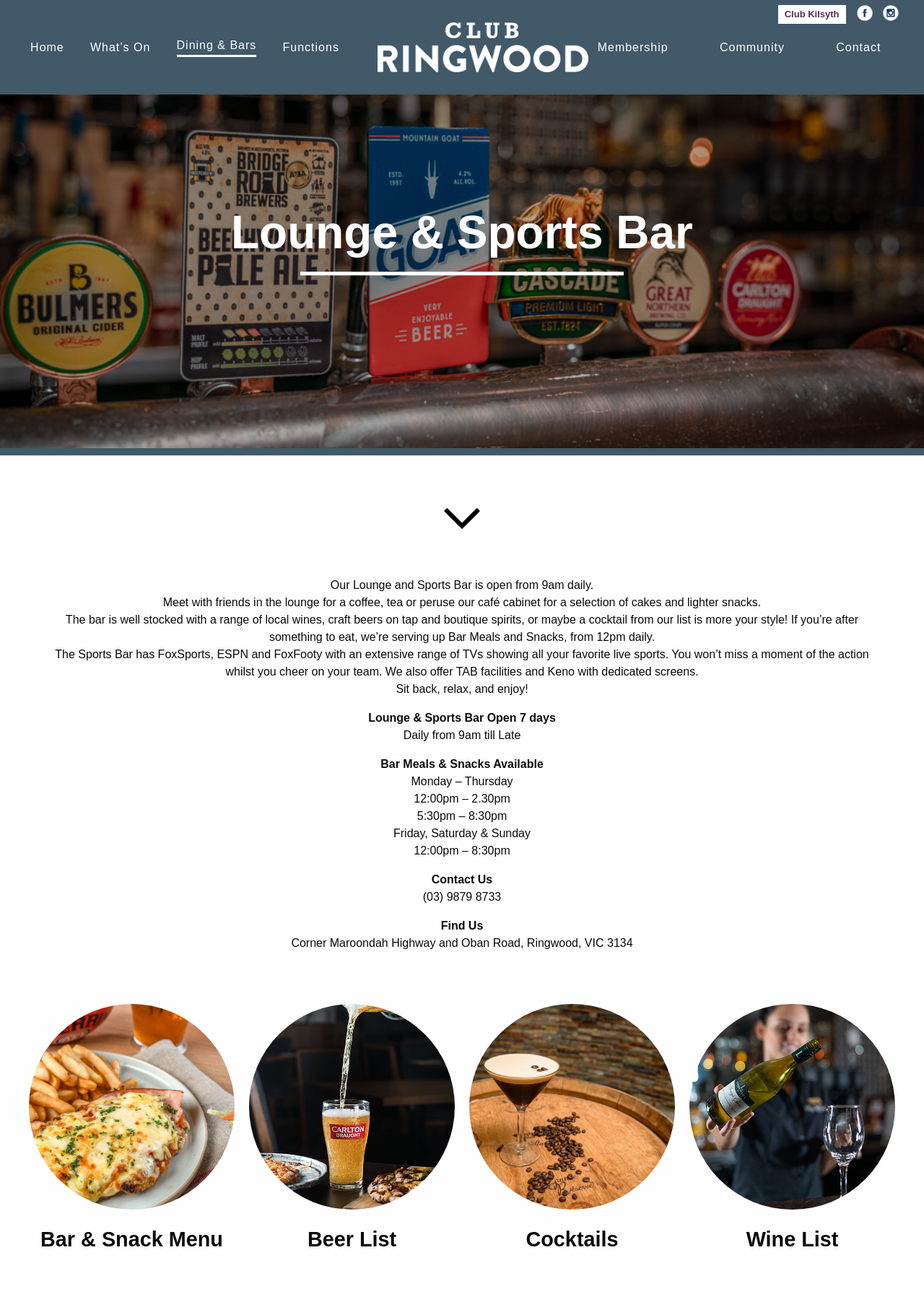Locate the bounding box coordinates of the clickable part needed for the task: "Explore the Wine List".

[0.746, 0.779, 0.969, 0.974]